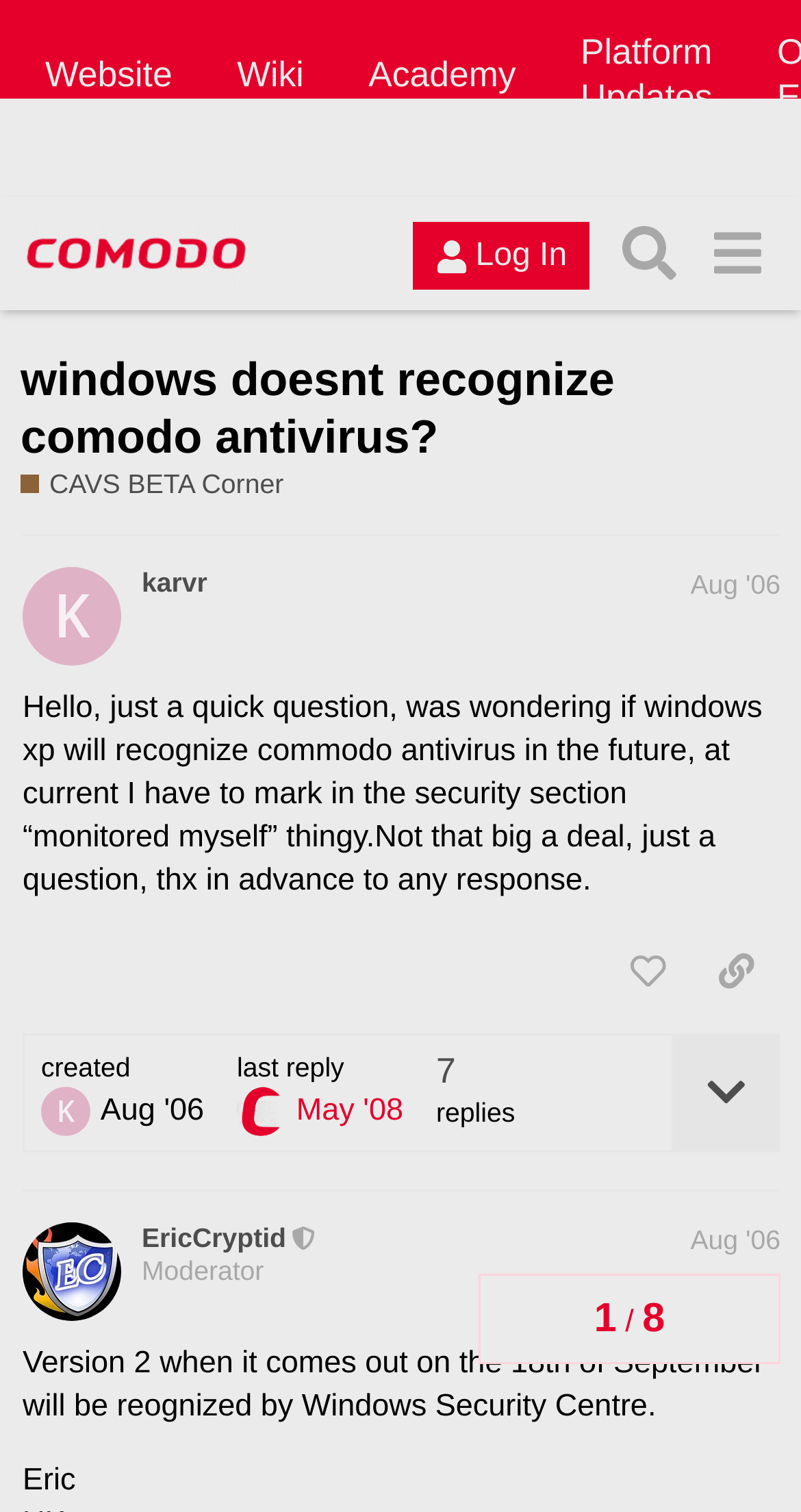Determine the bounding box coordinates of the section to be clicked to follow the instruction: "Search for topics". The coordinates should be given as four float numbers between 0 and 1, formatted as [left, top, right, bottom].

[0.755, 0.139, 0.865, 0.197]